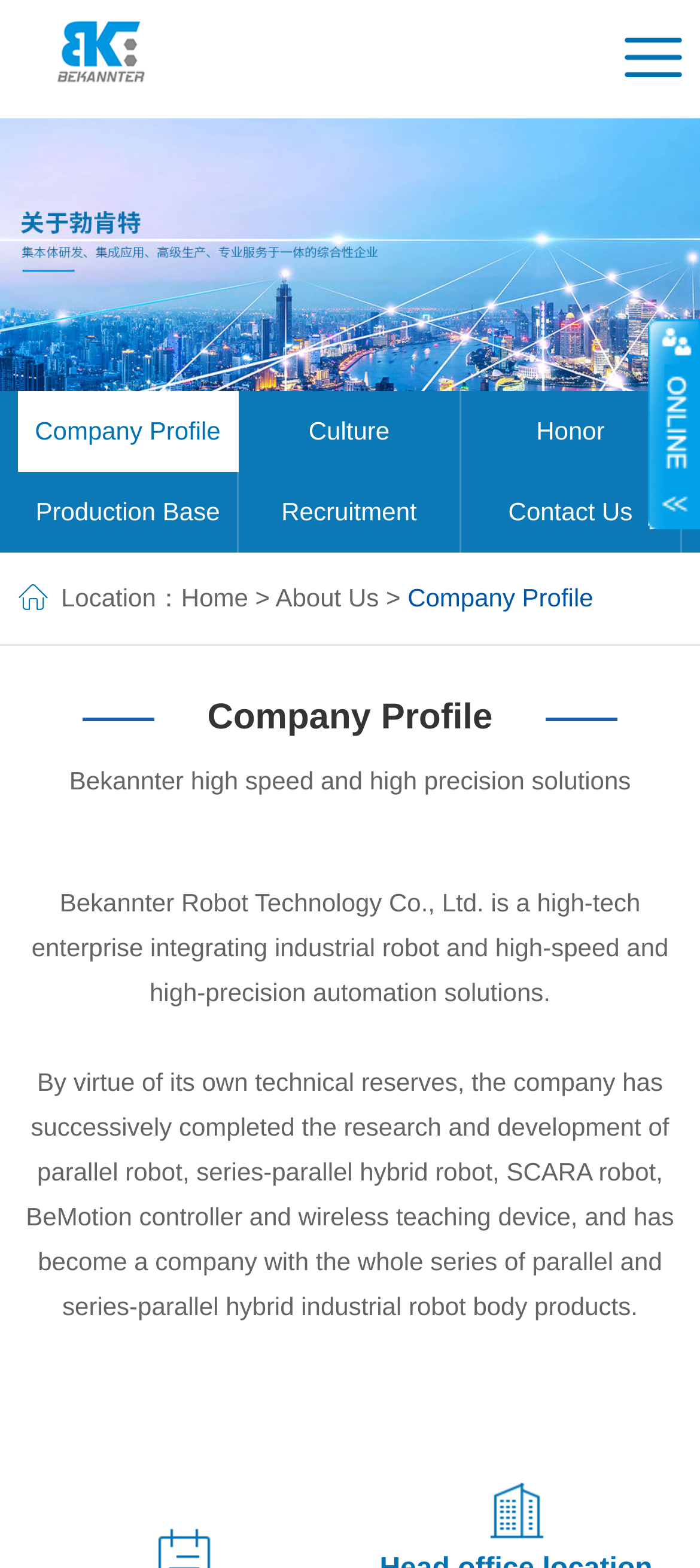Please reply to the following question using a single word or phrase: 
What types of robots does the company develop?

Parallel robot, SCARA robot